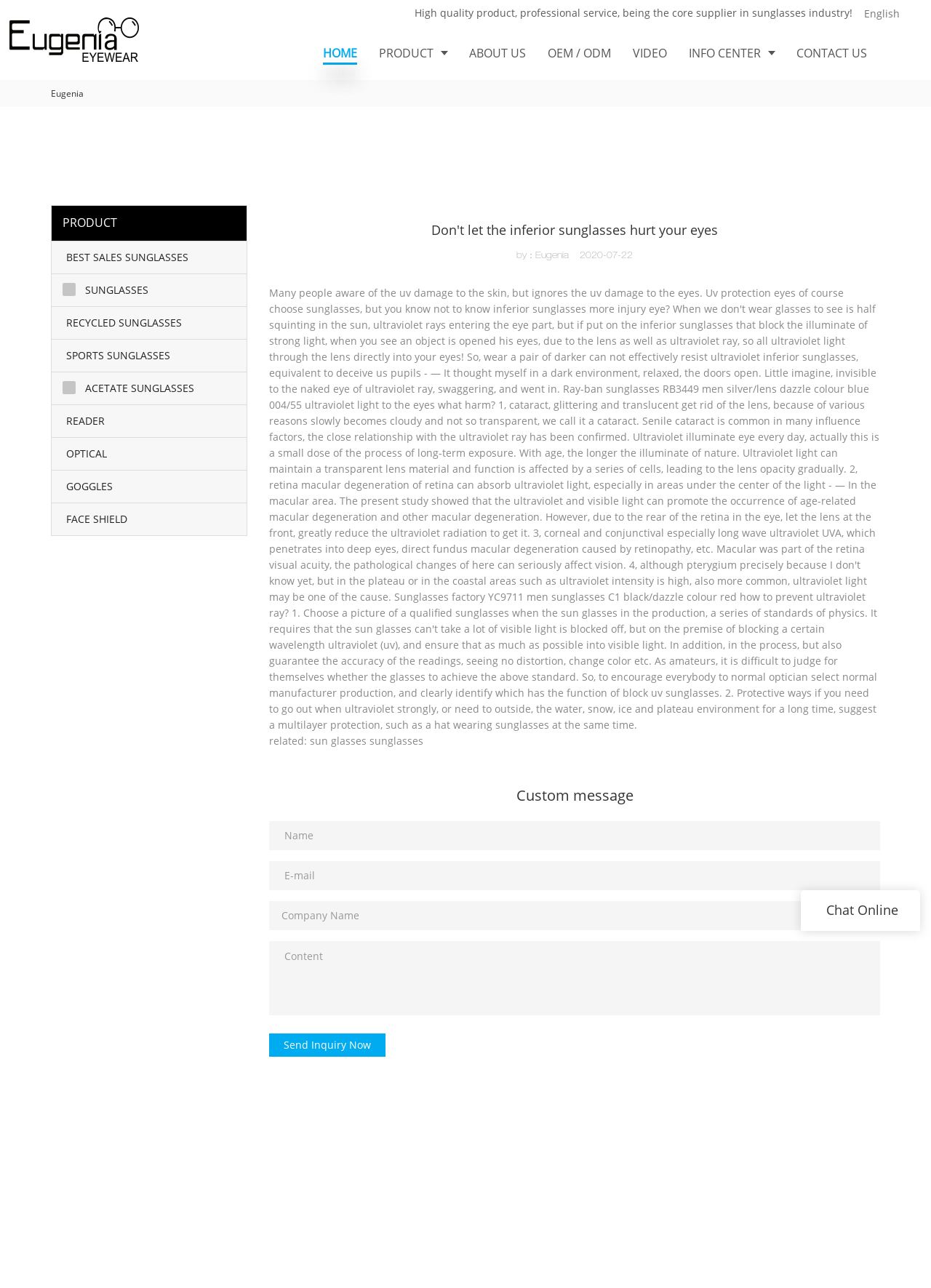Please locate the bounding box coordinates of the region I need to click to follow this instruction: "Click the Eugenia-eugeniaeyewear.com link".

[0.01, 0.006, 0.244, 0.056]